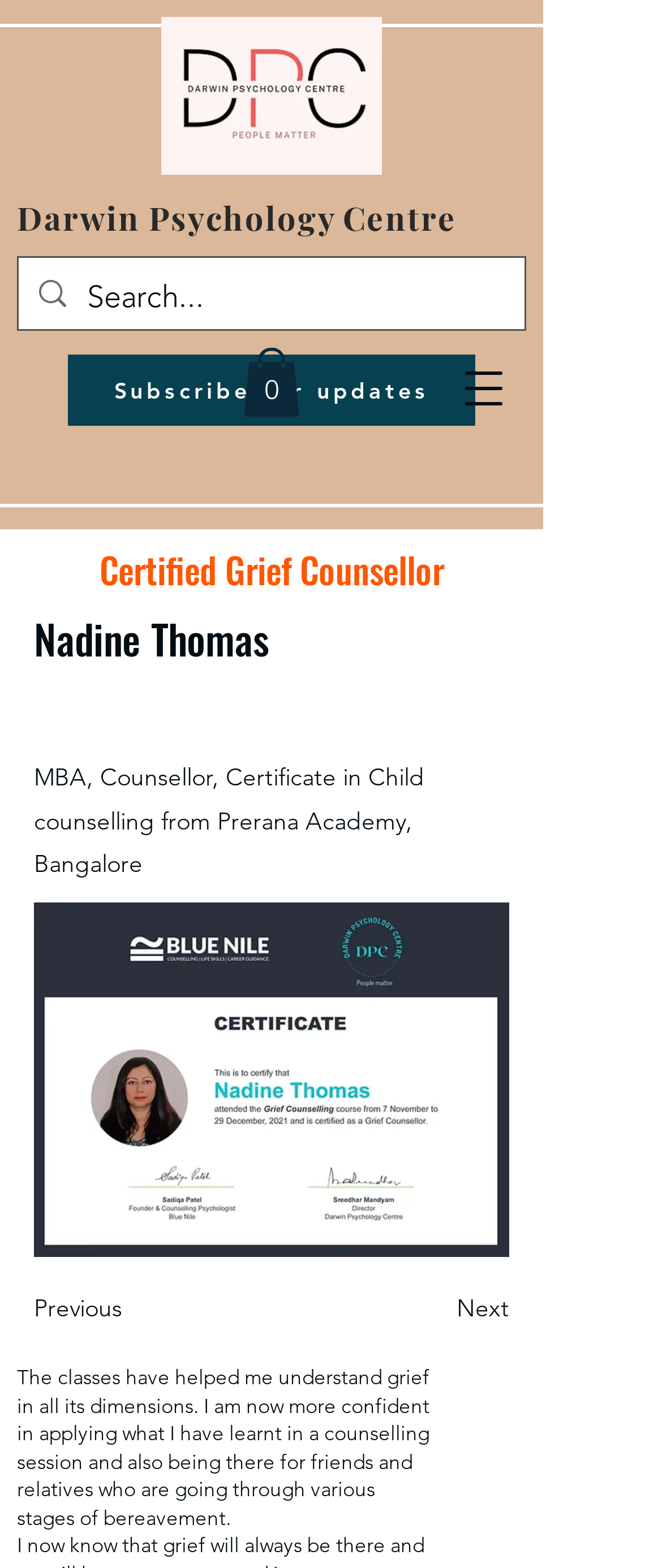Please specify the bounding box coordinates in the format (top-left x, top-left y, bottom-right x, bottom-right y), with all values as floating point numbers between 0 and 1. Identify the bounding box of the UI element described by: Subscribe for updates

[0.103, 0.226, 0.718, 0.272]